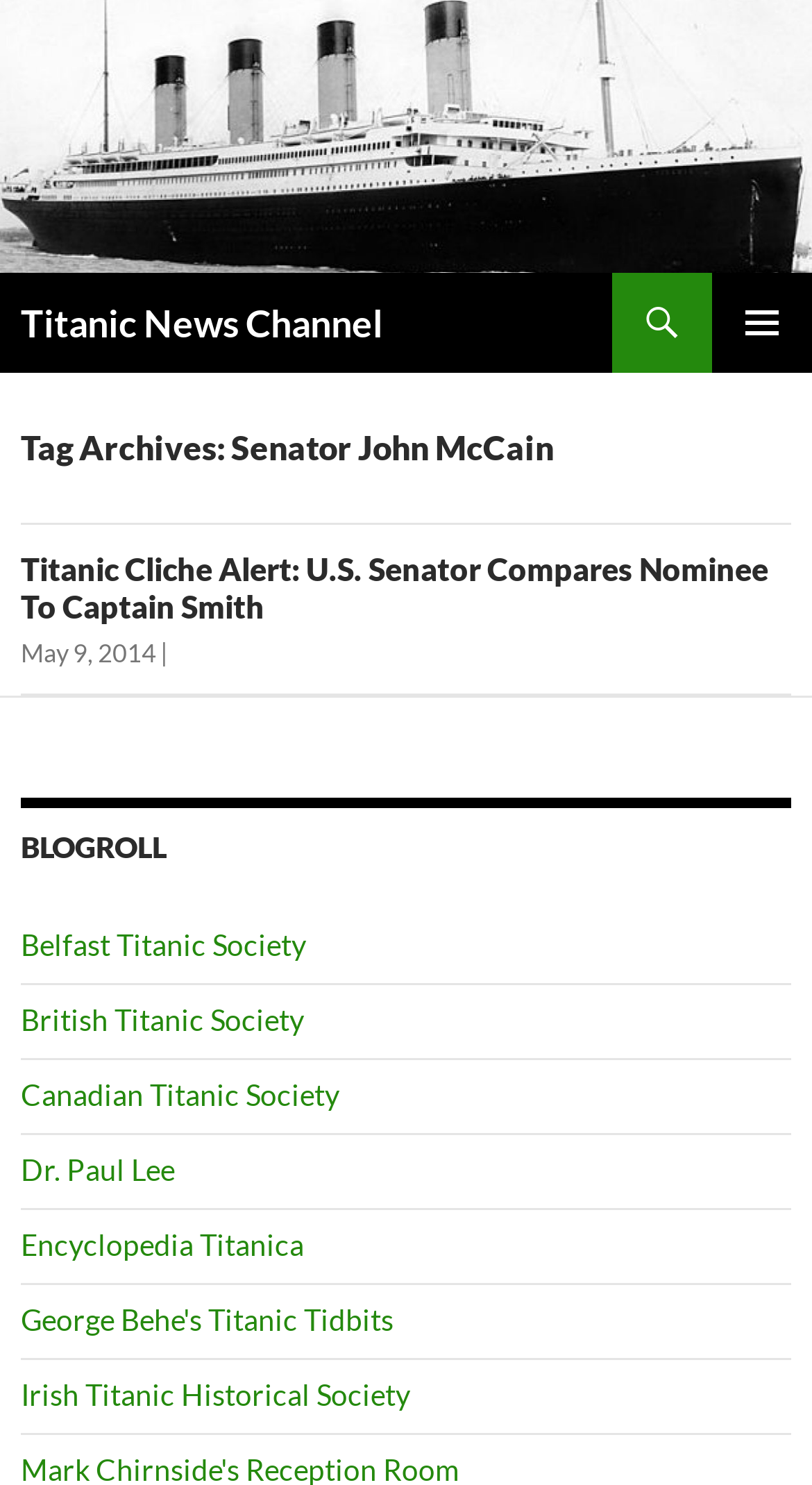Please identify the bounding box coordinates of the element that needs to be clicked to perform the following instruction: "visit Belfast Titanic Society".

[0.026, 0.624, 0.377, 0.648]